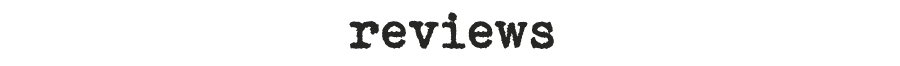What type of media is likely featured on the site?
Refer to the image and provide a detailed answer to the question.

The design and composition of the word 'reviews' suggest that it may be part of a section dedicated to user feedback or critiques, likely in relation to films or media, such as those featured on a review site focused on movies like 'Mother's Day (1980)'.